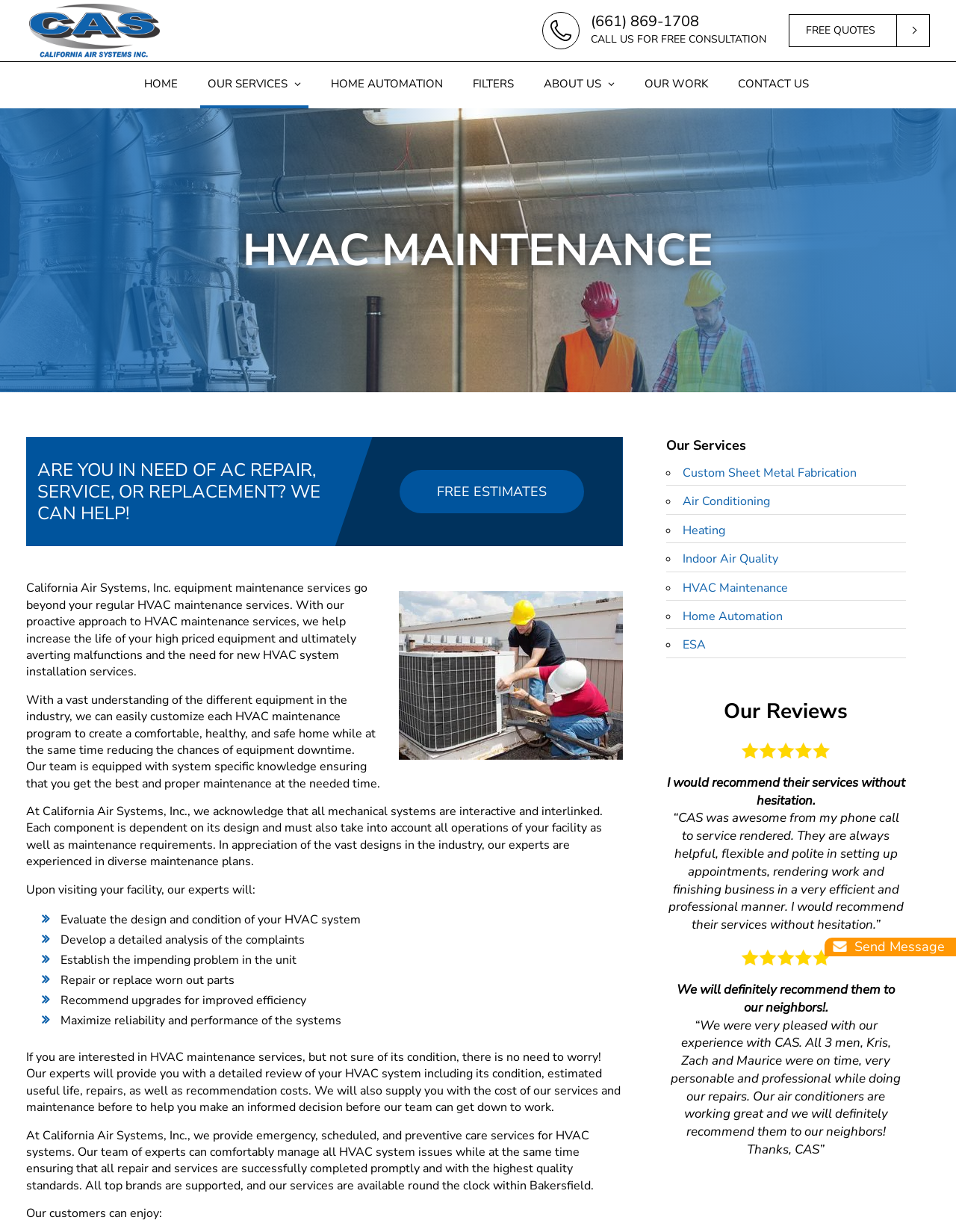Please answer the following question using a single word or phrase: 
What is the company name?

California Air Systems